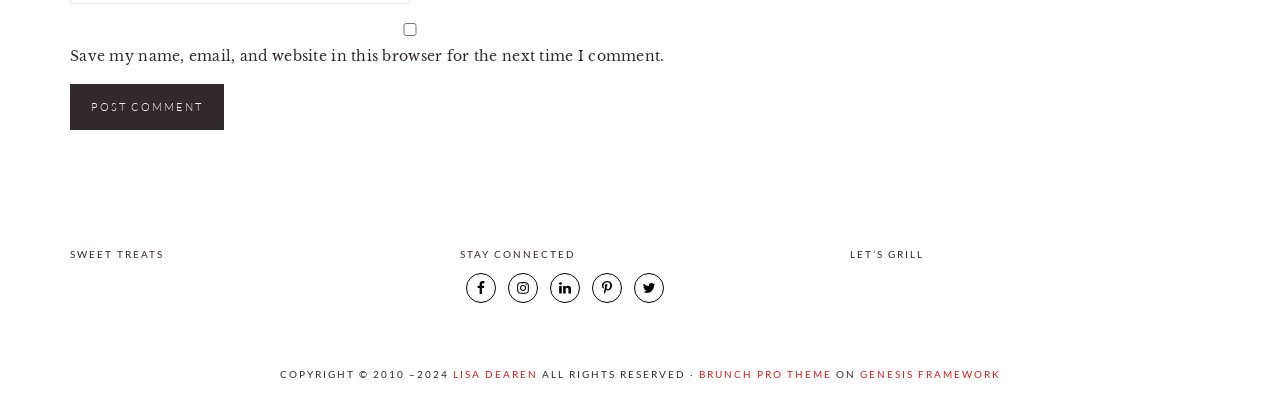What is the theme of the webpage?
From the screenshot, supply a one-word or short-phrase answer.

BRUNCH PRO THEME